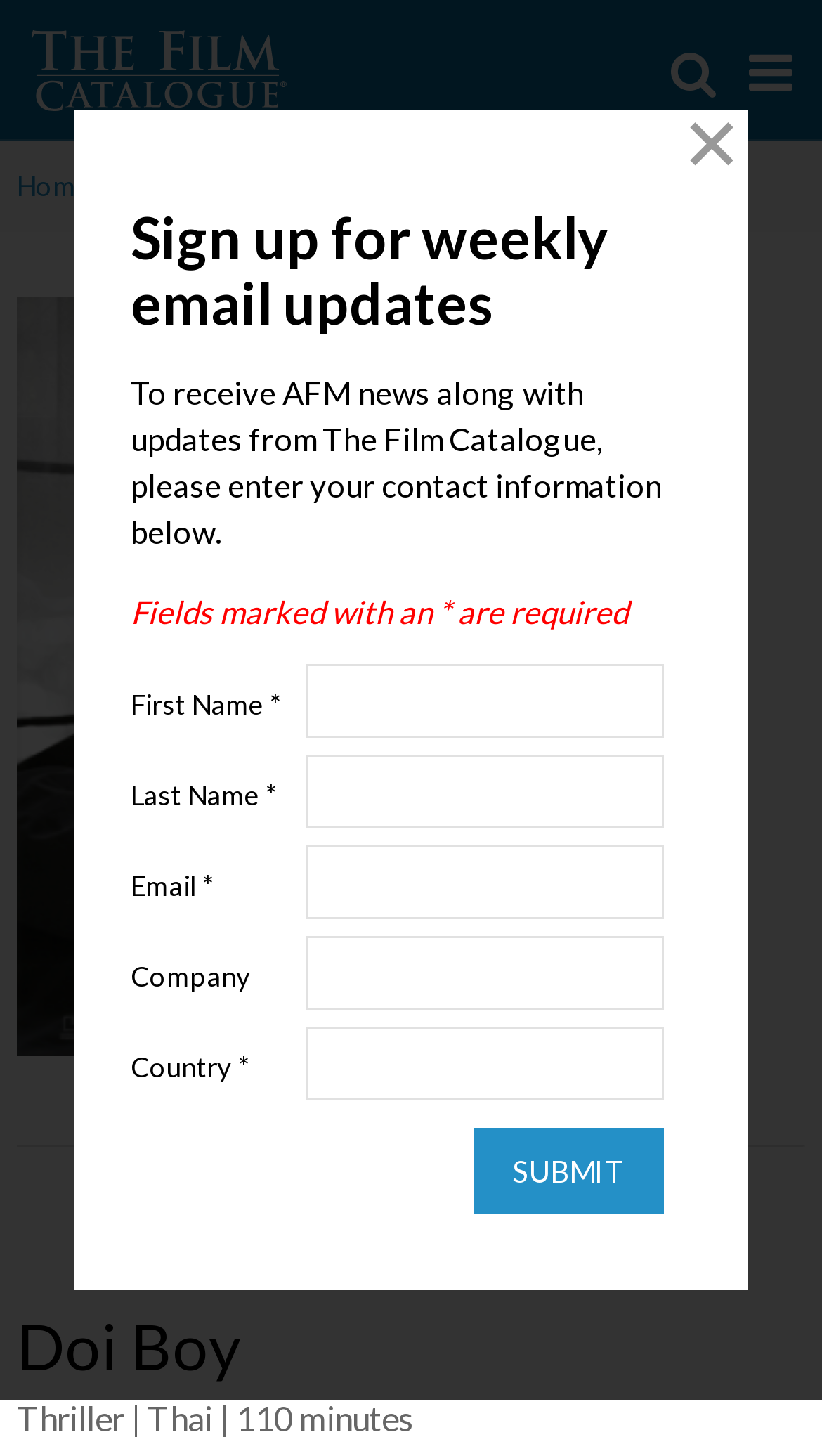What is the genre of the film Doi Boy?
Please give a detailed and elaborate answer to the question based on the image.

I found the genre of the film Doi Boy by looking at the static text element that says 'Thriller | Thai | 110 minutes' which is located below the film title.